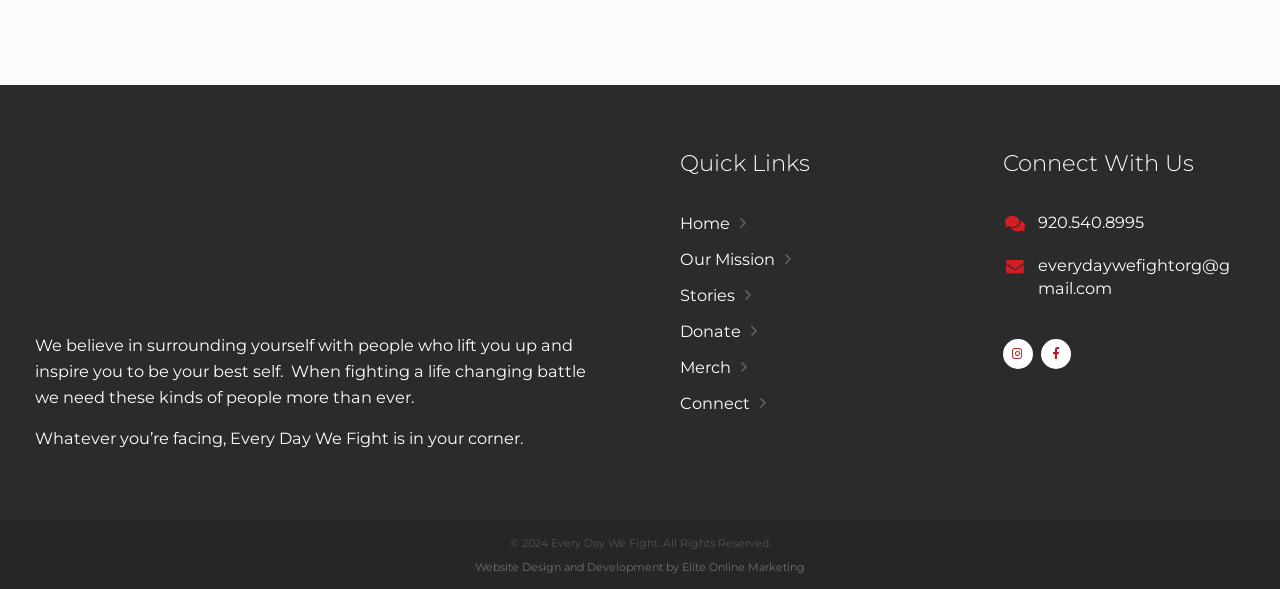Find the bounding box coordinates for the HTML element specified by: "Our Mission".

[0.531, 0.419, 0.721, 0.463]